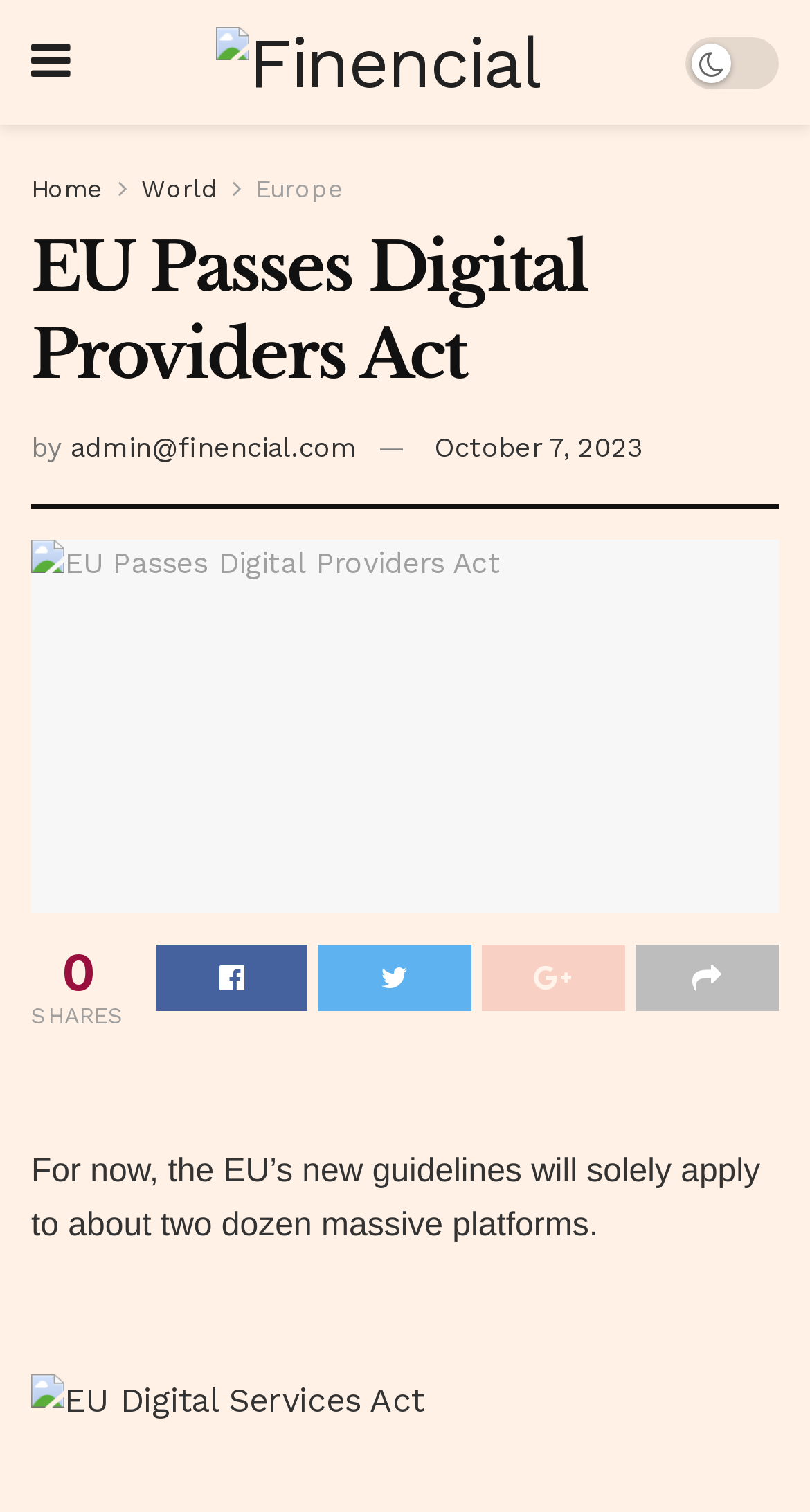Analyze the image and provide a detailed answer to the question: What is the topic of the article?

The topic of the article can be inferred from the image caption at the bottom of the article, which is 'EU Digital Services Act', and also from the main heading of the article, which is 'EU Passes Digital Providers Act'.